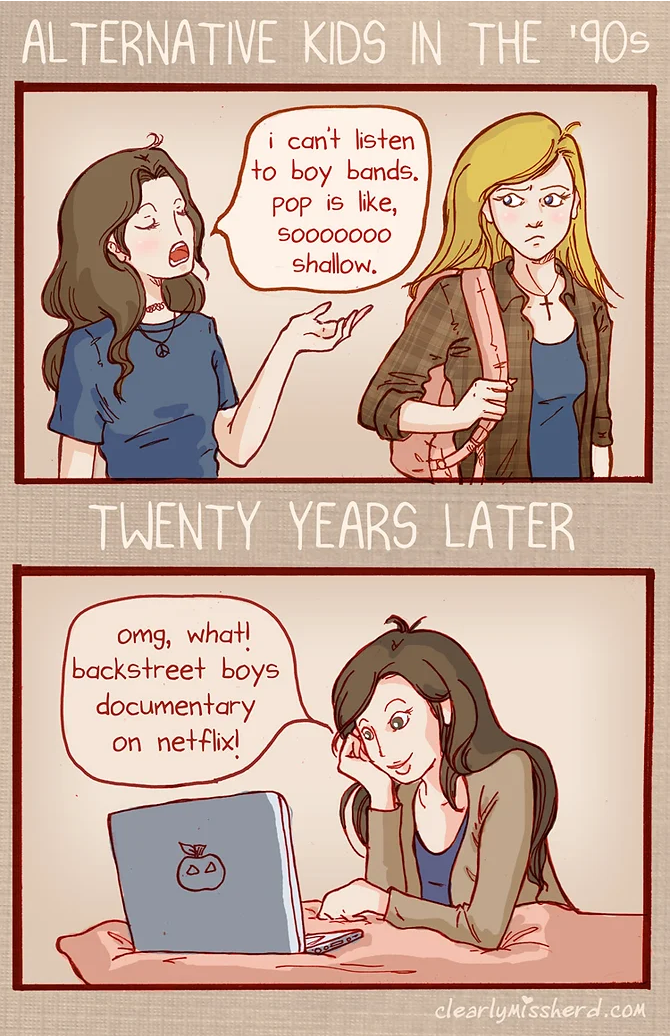Answer the following query with a single word or phrase:
What is the girl doing in the bottom panel?

Watching a documentary